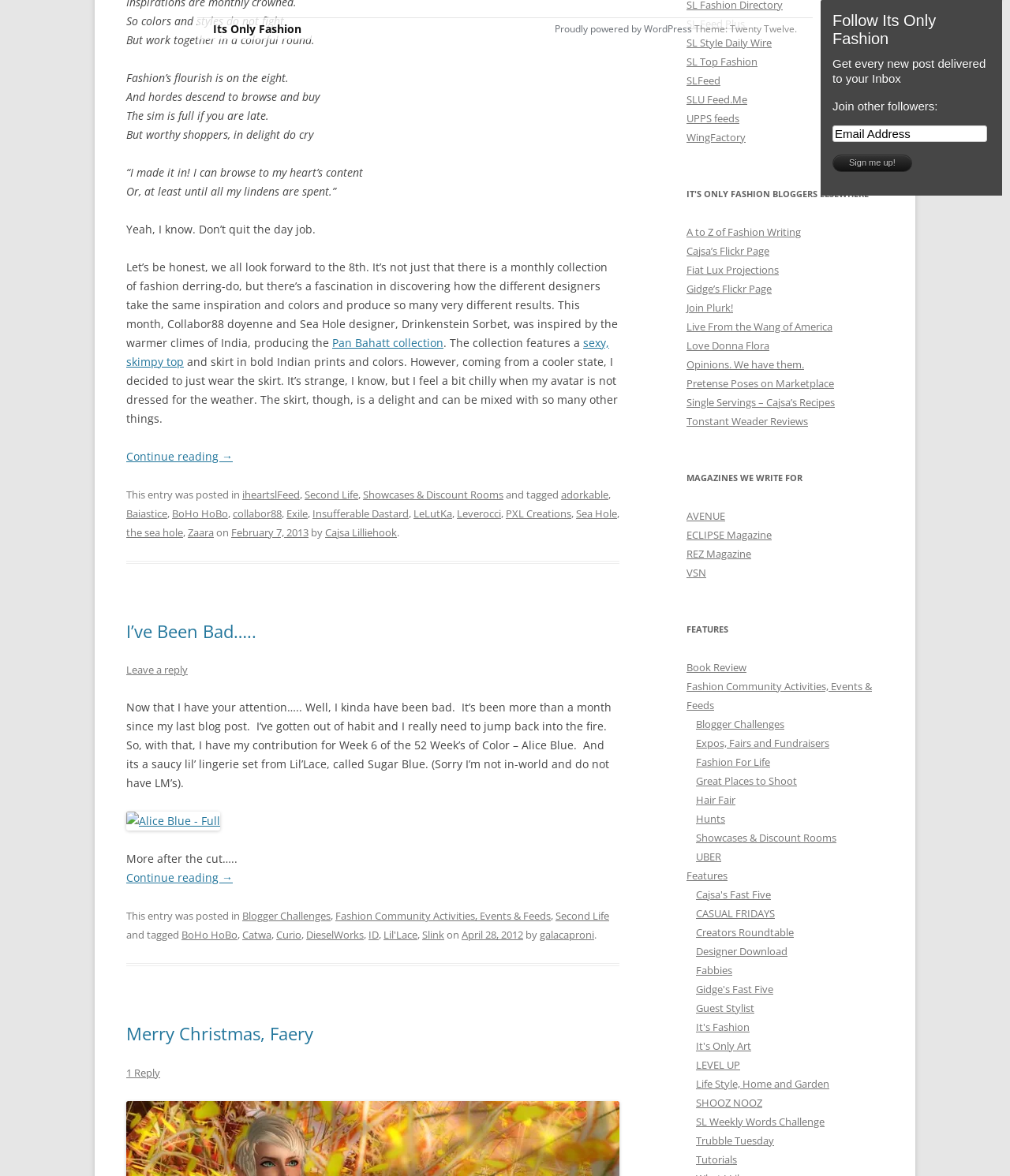Identify the bounding box coordinates of the clickable region to carry out the given instruction: "Click the link 'Continue reading →'".

[0.125, 0.382, 0.23, 0.394]